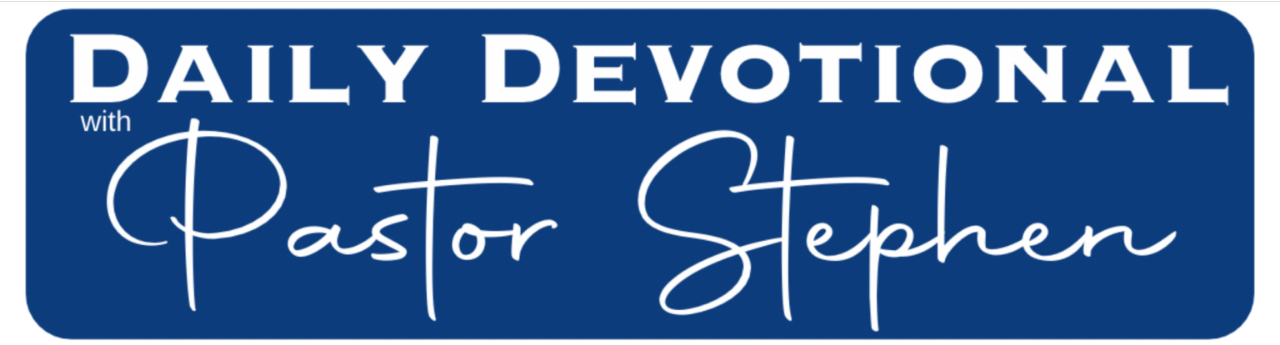Reply to the question below using a single word or brief phrase:
What is the purpose of the banner?

To promote daily reflections